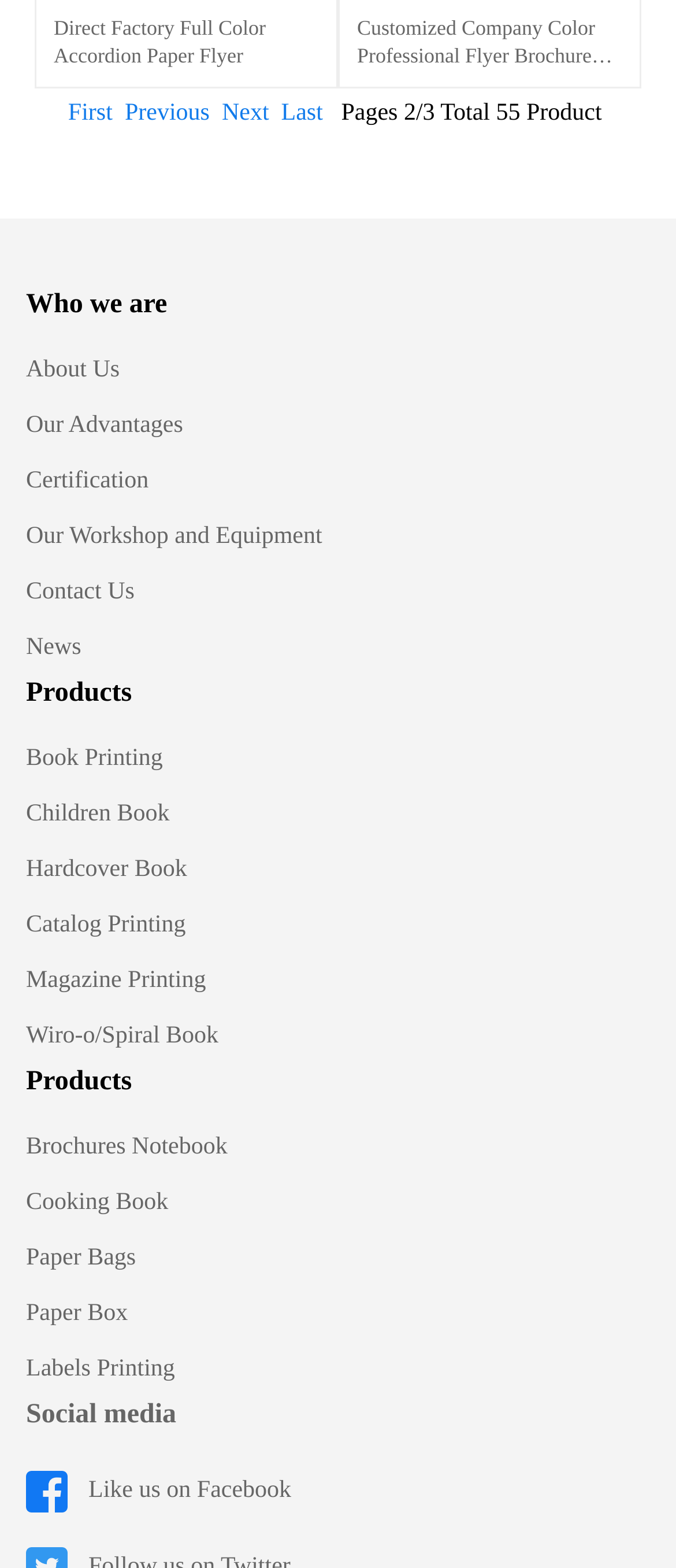Provide the bounding box coordinates of the area you need to click to execute the following instruction: "View the 'About Us' page".

[0.038, 0.226, 0.177, 0.248]